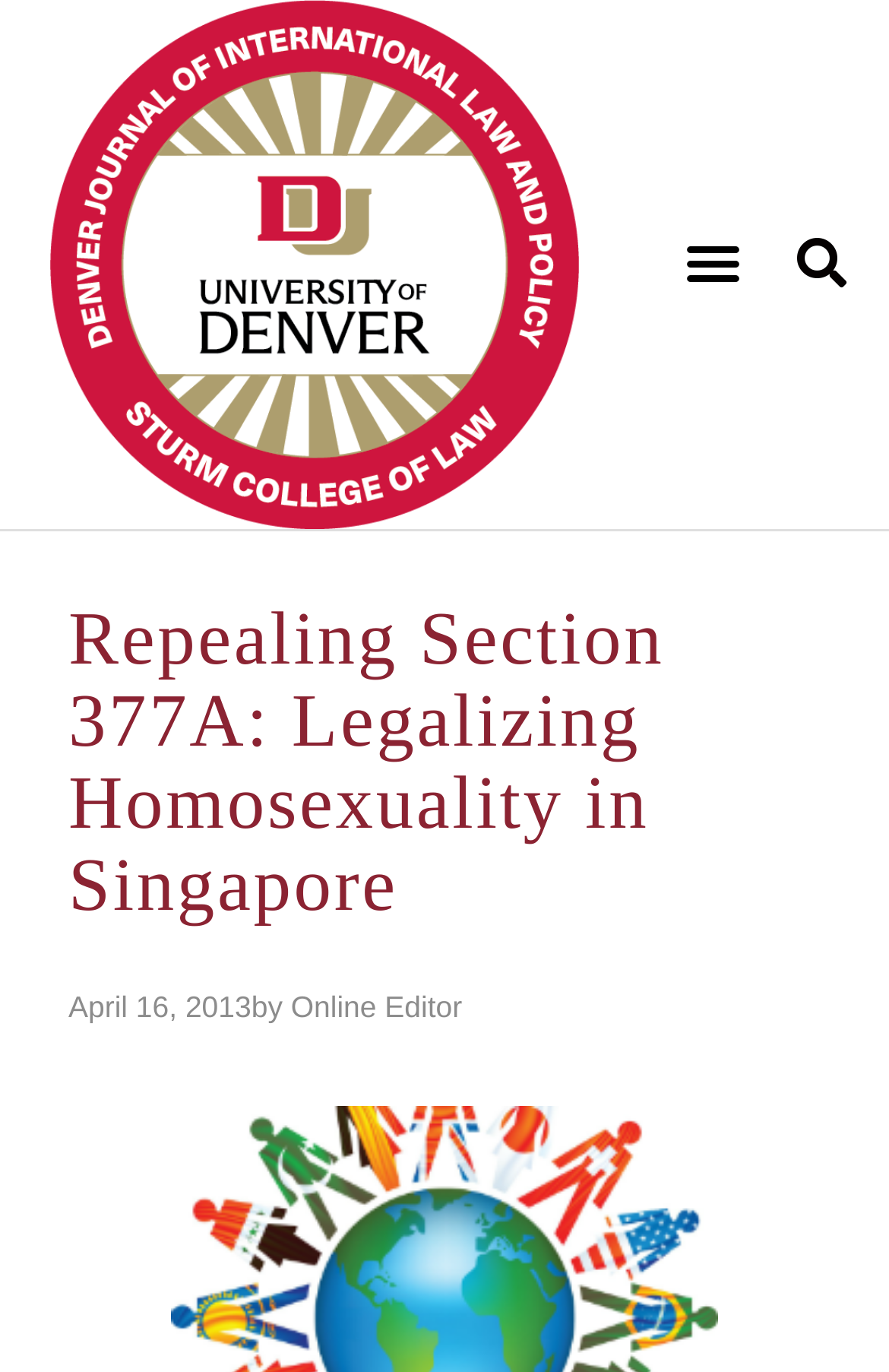Who is the author of the article?
Answer the question with a single word or phrase derived from the image.

Online Editor